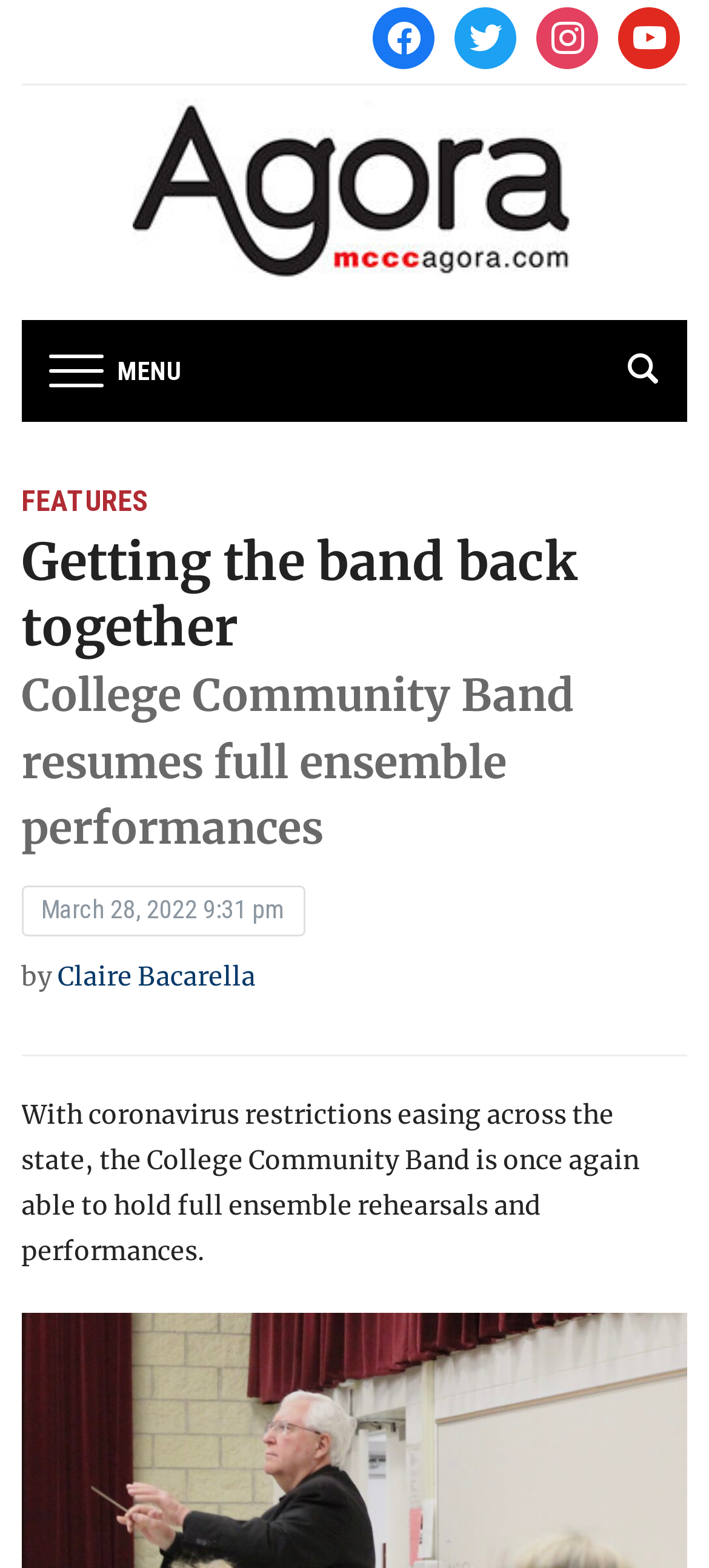Could you determine the bounding box coordinates of the clickable element to complete the instruction: "Read essays"? Provide the coordinates as four float numbers between 0 and 1, i.e., [left, top, right, bottom].

None